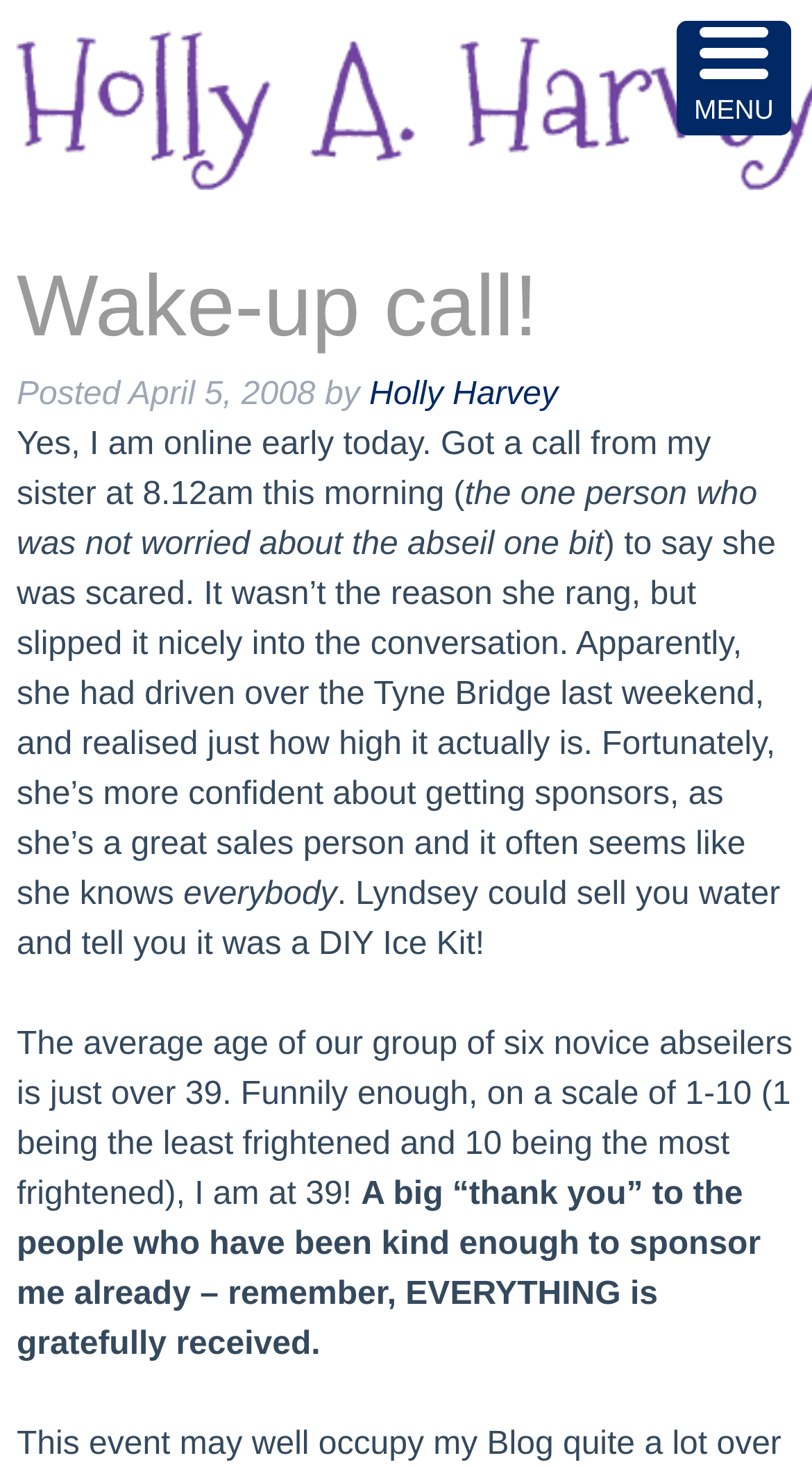What is the name of the person who is good at sales?
We need a detailed and exhaustive answer to the question. Please elaborate.

The name of the person who is good at sales is Lyndsey, which can be inferred from the text in the blog post that states 'Lyndsey could sell you water and tell you it was a DIY Ice Kit!'.